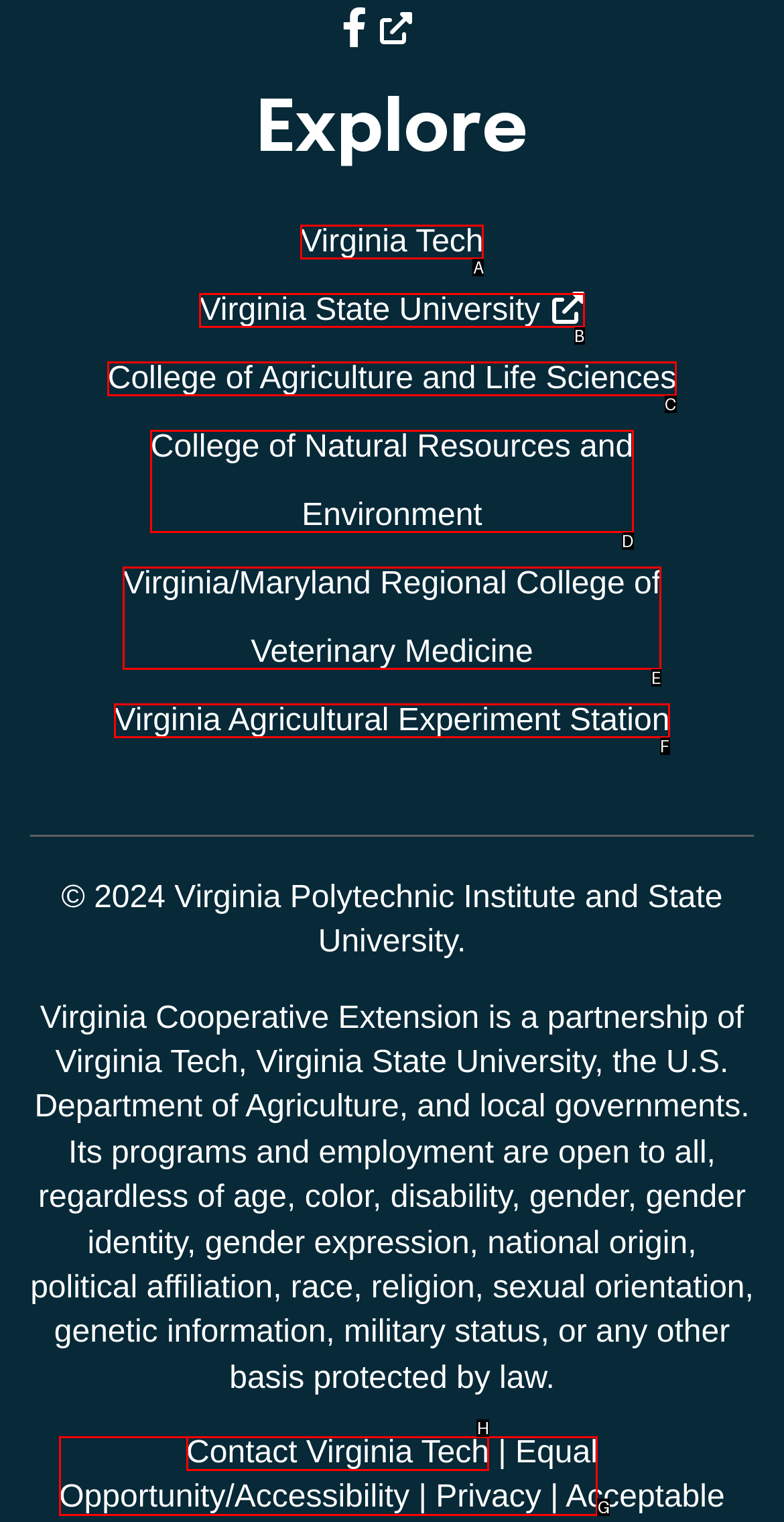Find the HTML element that matches the description: Virginia Agricultural Experiment Station. Answer using the letter of the best match from the available choices.

F